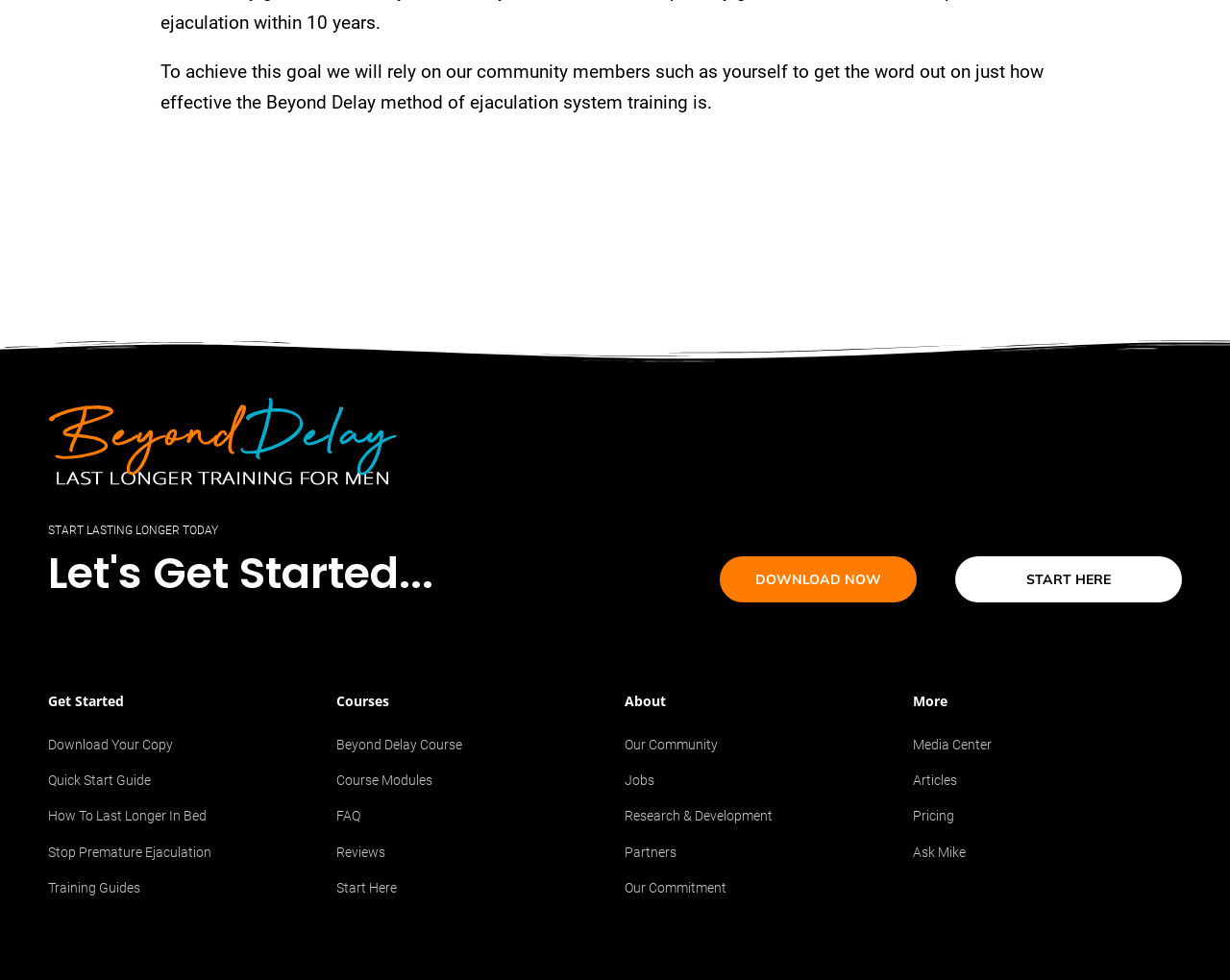Please specify the bounding box coordinates in the format (top-left x, top-left y, bottom-right x, bottom-right y), with values ranging from 0 to 1. Identify the bounding box for the UI component described as follows: Ask Mike

[0.742, 0.853, 0.961, 0.885]